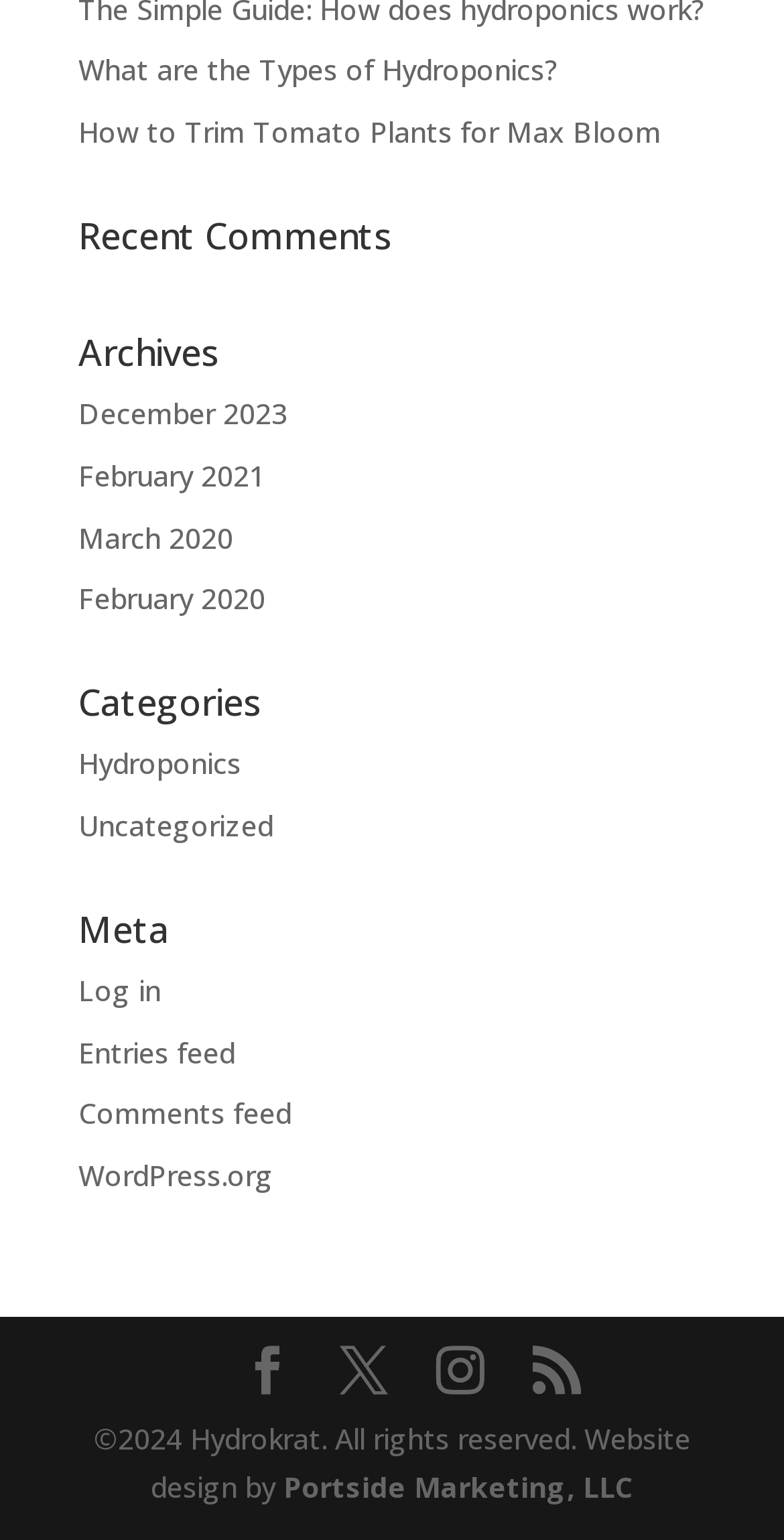Locate the bounding box coordinates of the element that should be clicked to fulfill the instruction: "View recent comments".

[0.1, 0.141, 0.9, 0.178]